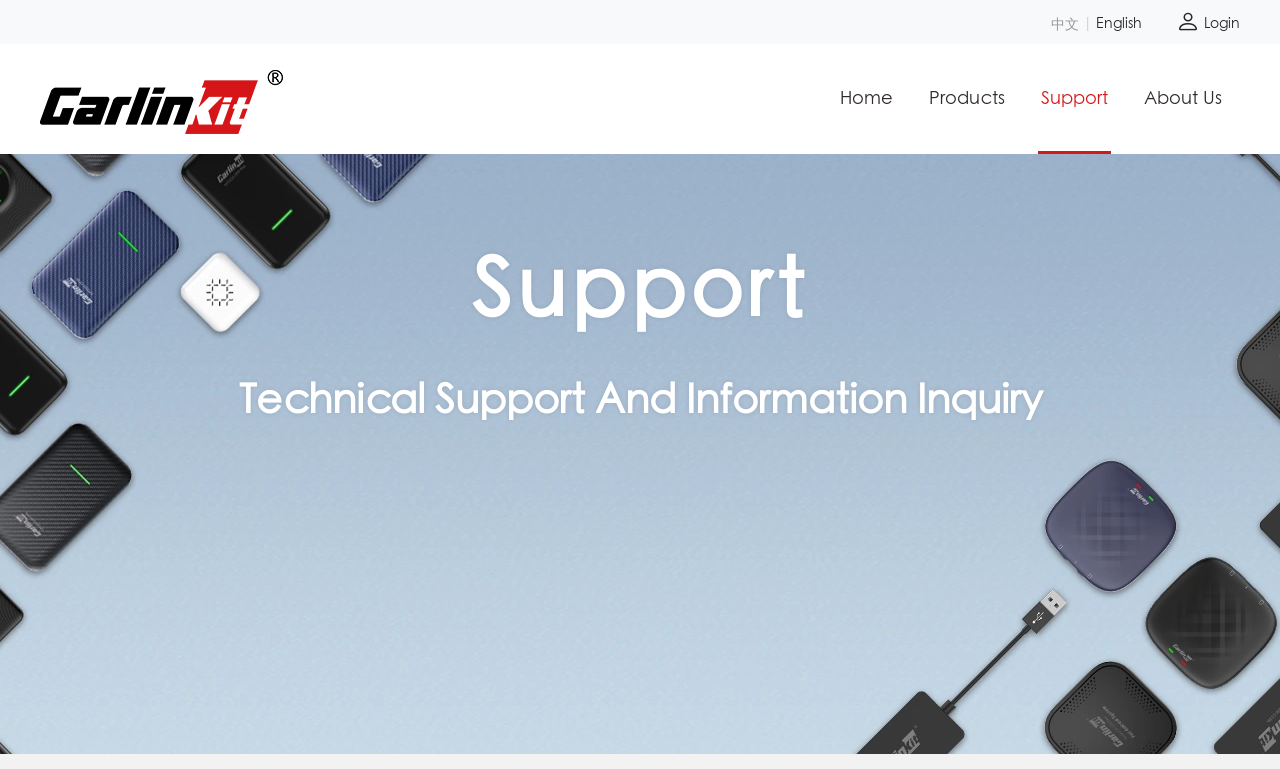Please identify the bounding box coordinates of the element that needs to be clicked to perform the following instruction: "Get support".

[0.811, 0.057, 0.868, 0.2]